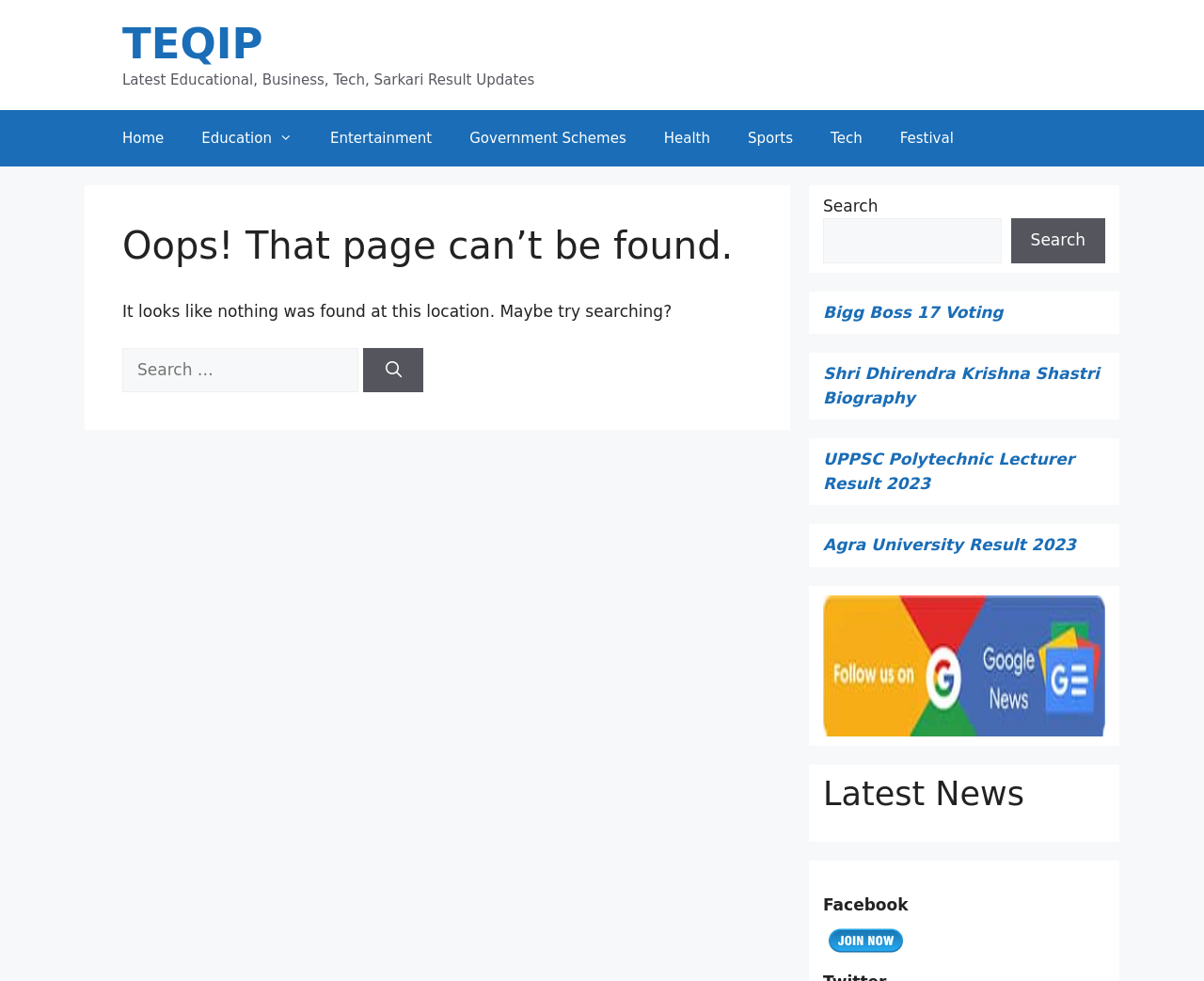Please locate the bounding box coordinates for the element that should be clicked to achieve the following instruction: "Search in the search box". Ensure the coordinates are given as four float numbers between 0 and 1, i.e., [left, top, right, bottom].

[0.684, 0.222, 0.832, 0.268]